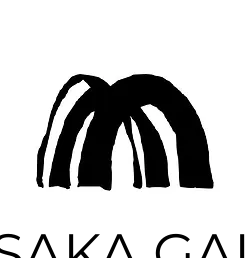Look at the image and give a detailed response to the following question: What is the color of the logo's lines?

The caption explicitly states that the logo consists of curved, black lines, which suggests that the lines are indeed black in color.